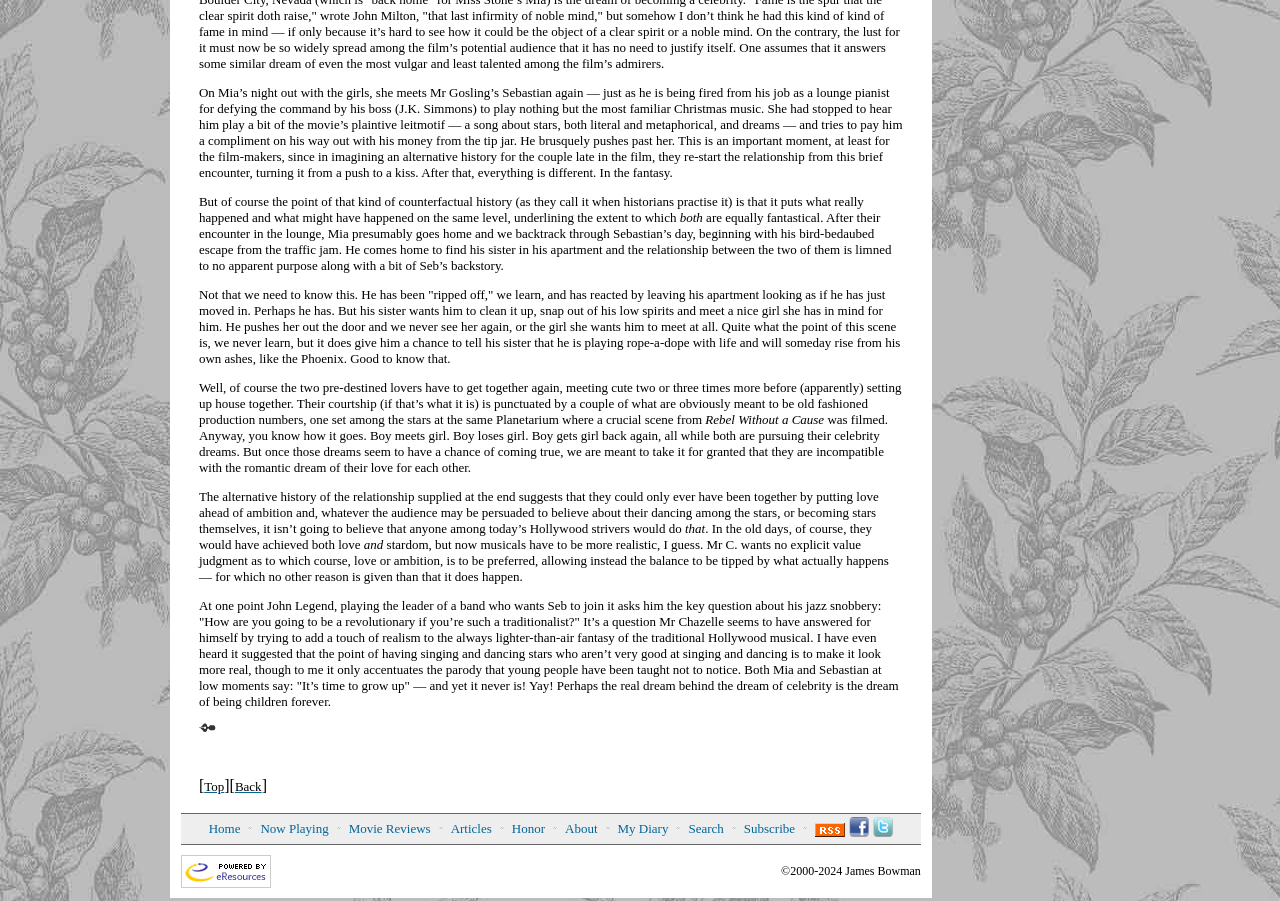Show the bounding box coordinates for the HTML element described as: "sample papers apa".

None